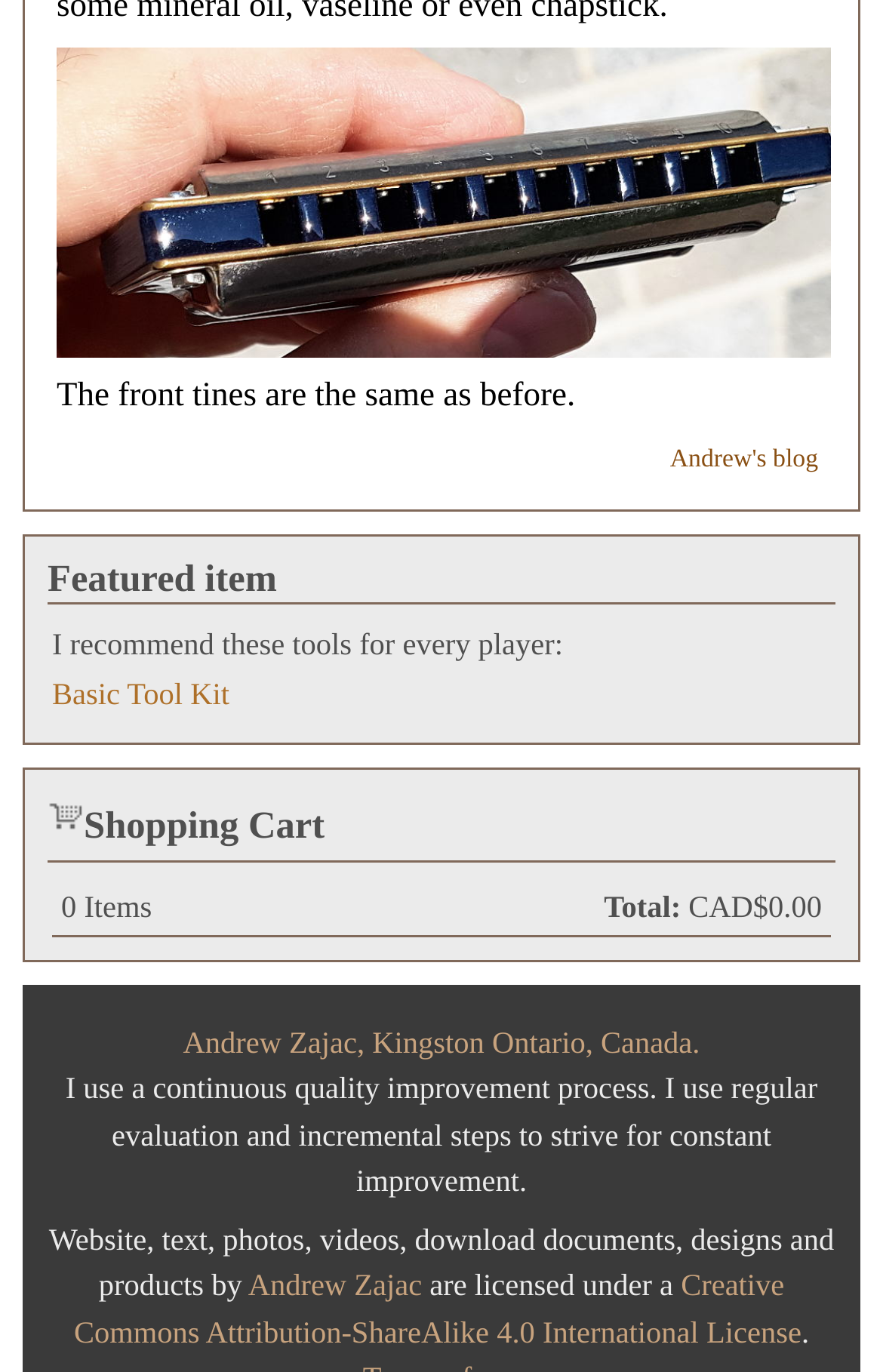Please examine the image and answer the question with a detailed explanation:
What is the total cost of the items in the cart?

The table with the heading 'View your shopping cart. Shopping Cart' shows the total cost of the items in the cart, which is 'CAD$0.00'.